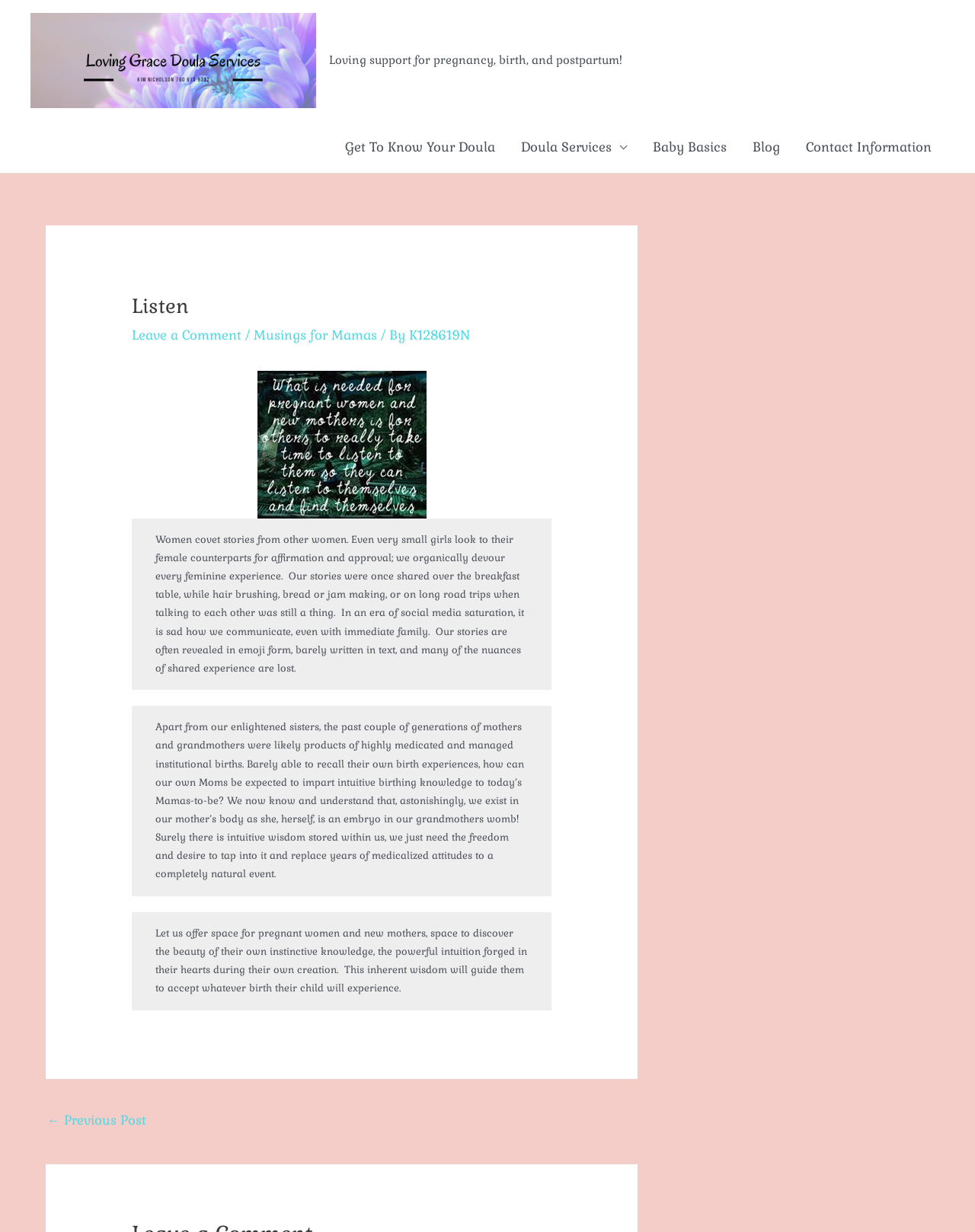What is the purpose of the webpage?
Please answer the question with a detailed response using the information from the screenshot.

Based on the static text elements, it appears that the webpage aims to provide loving support and a space for pregnant women and new mothers to discover their own instinctive knowledge and trust their intuition during pregnancy and birth.